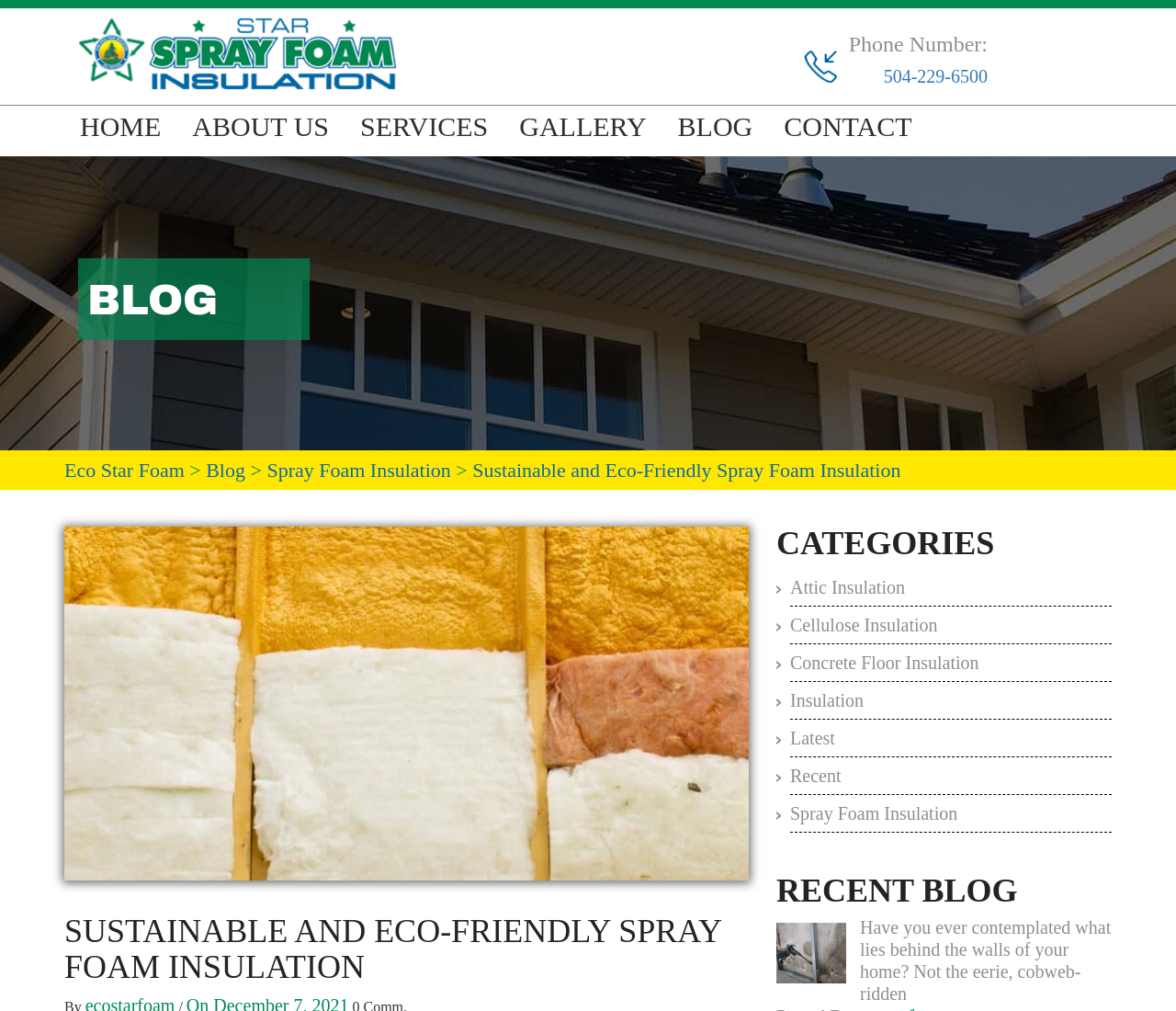Could you provide the bounding box coordinates for the portion of the screen to click to complete this instruction: "Read the blog post about sustainable and eco-friendly spray foam insulation"?

[0.055, 0.902, 0.637, 0.974]